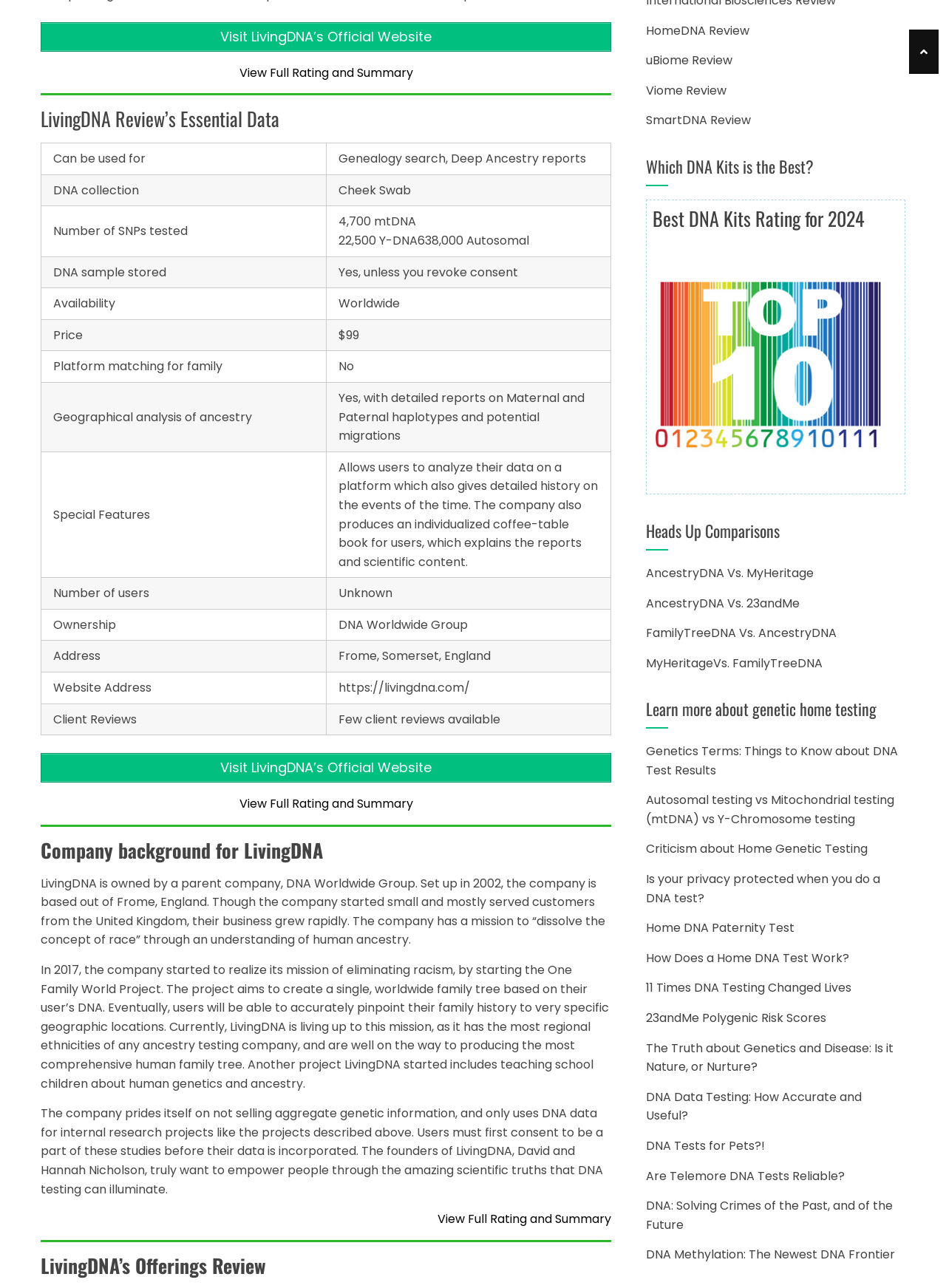Based on the element description aria-label="Advertisement" name="aswift_2" title="Advertisement", identify the bounding box coordinates for the UI element. The coordinates should be in the format (top-left x, top-left y, bottom-right x, bottom-right y) and within the 0 to 1 range.

None